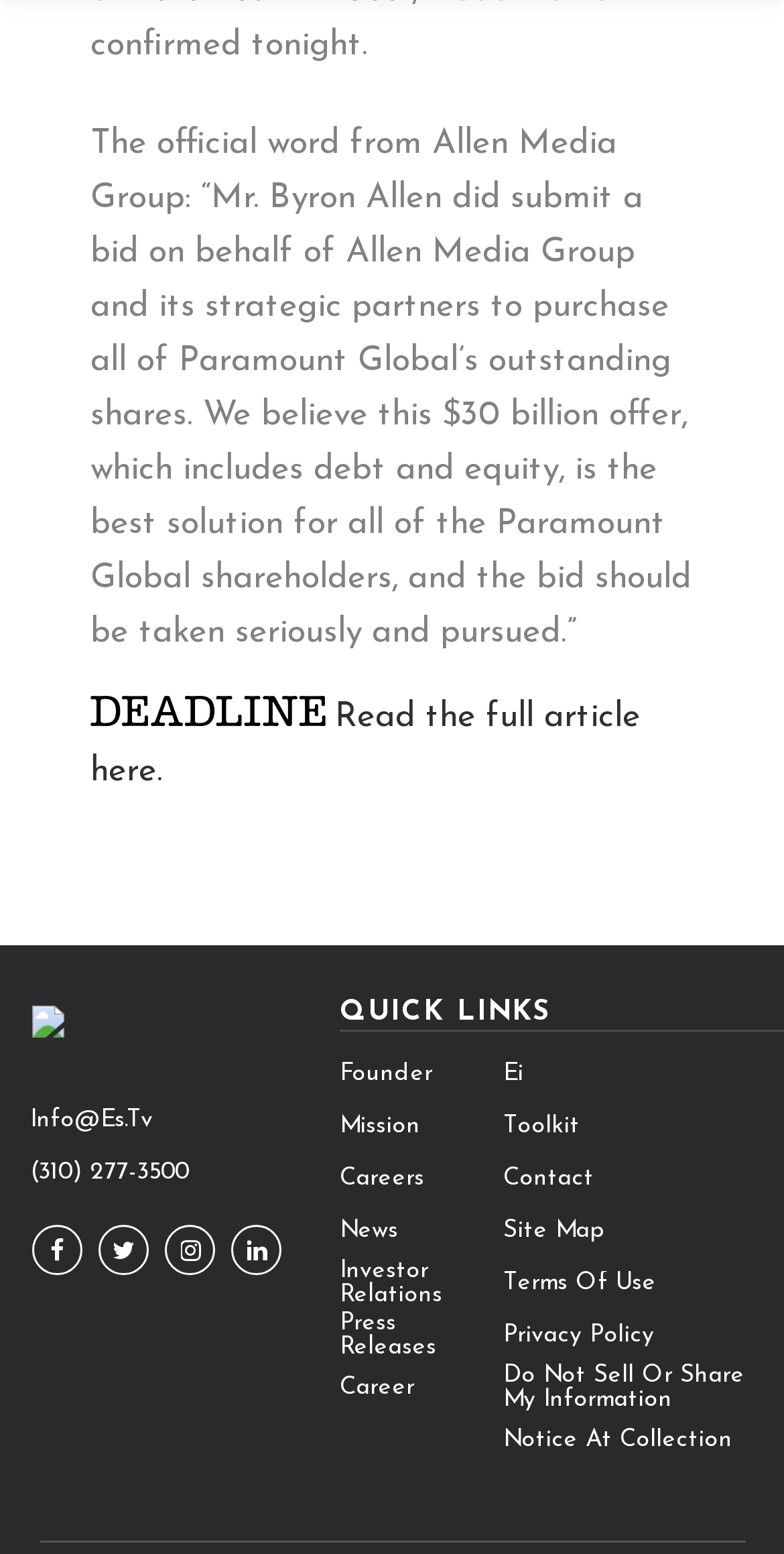What type of information can be found in the 'Investor Relations' section?
Offer a detailed and exhaustive answer to the question.

The link 'Investor Relations' is placed among other links such as 'News', 'Careers', and 'Press Releases', suggesting that it provides information related to investors, such as financial reports and company updates.